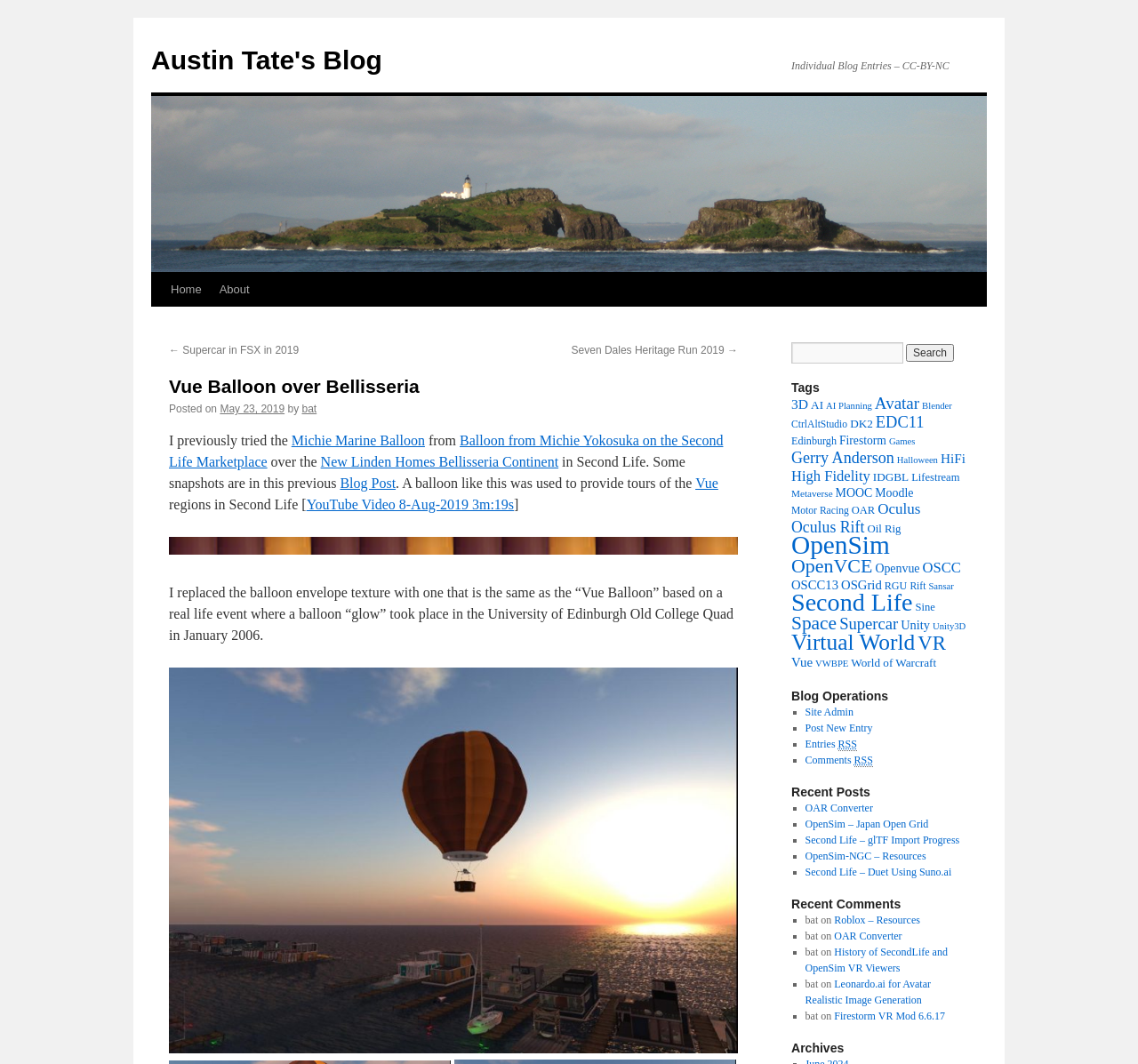Determine the bounding box coordinates of the clickable element to complete this instruction: "Search for something". Provide the coordinates in the format of four float numbers between 0 and 1, [left, top, right, bottom].

[0.695, 0.322, 0.794, 0.342]